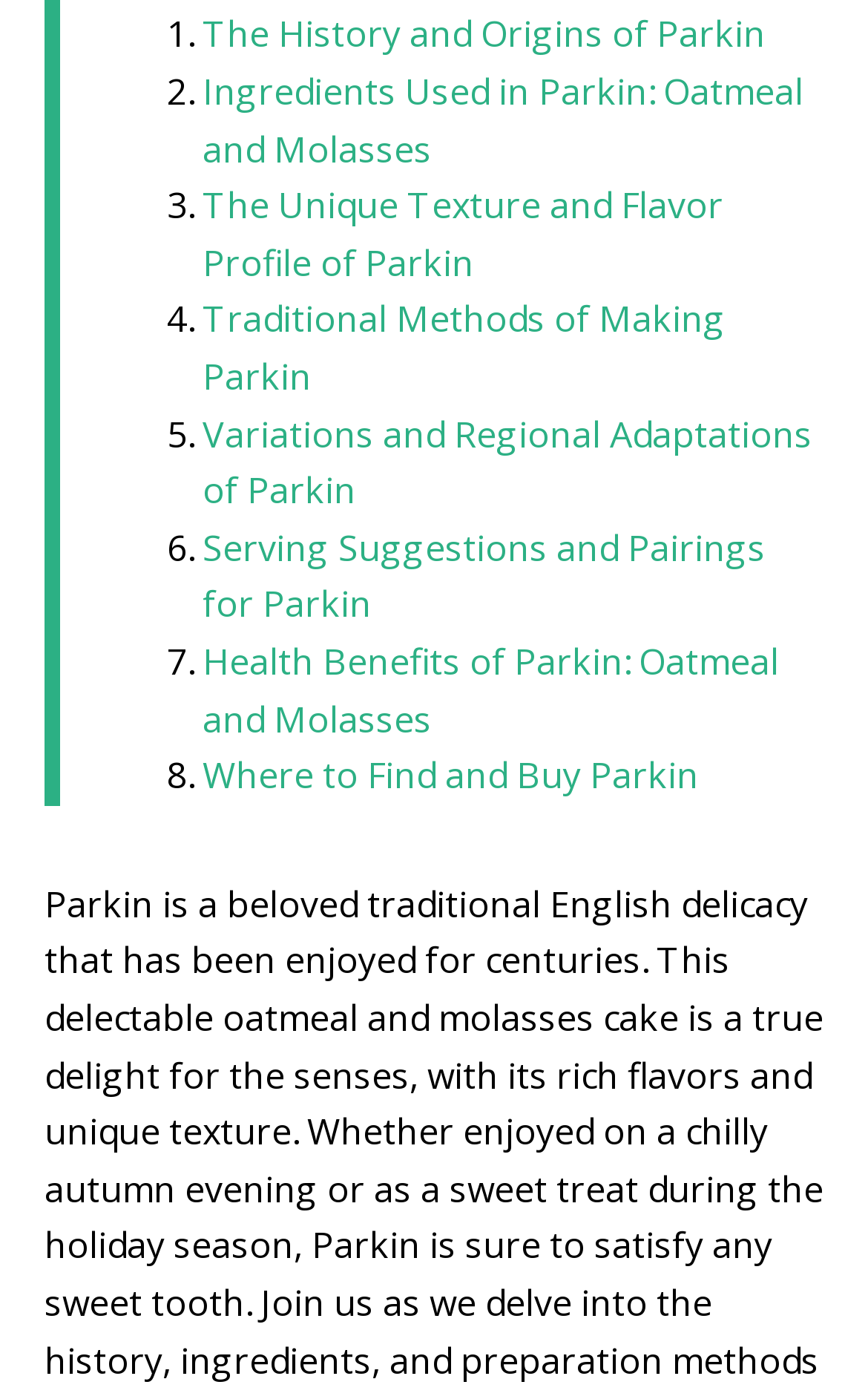Identify the bounding box coordinates of the section to be clicked to complete the task described by the following instruction: "Discover the health benefits of Parkin". The coordinates should be four float numbers between 0 and 1, formatted as [left, top, right, bottom].

[0.233, 0.455, 0.897, 0.531]